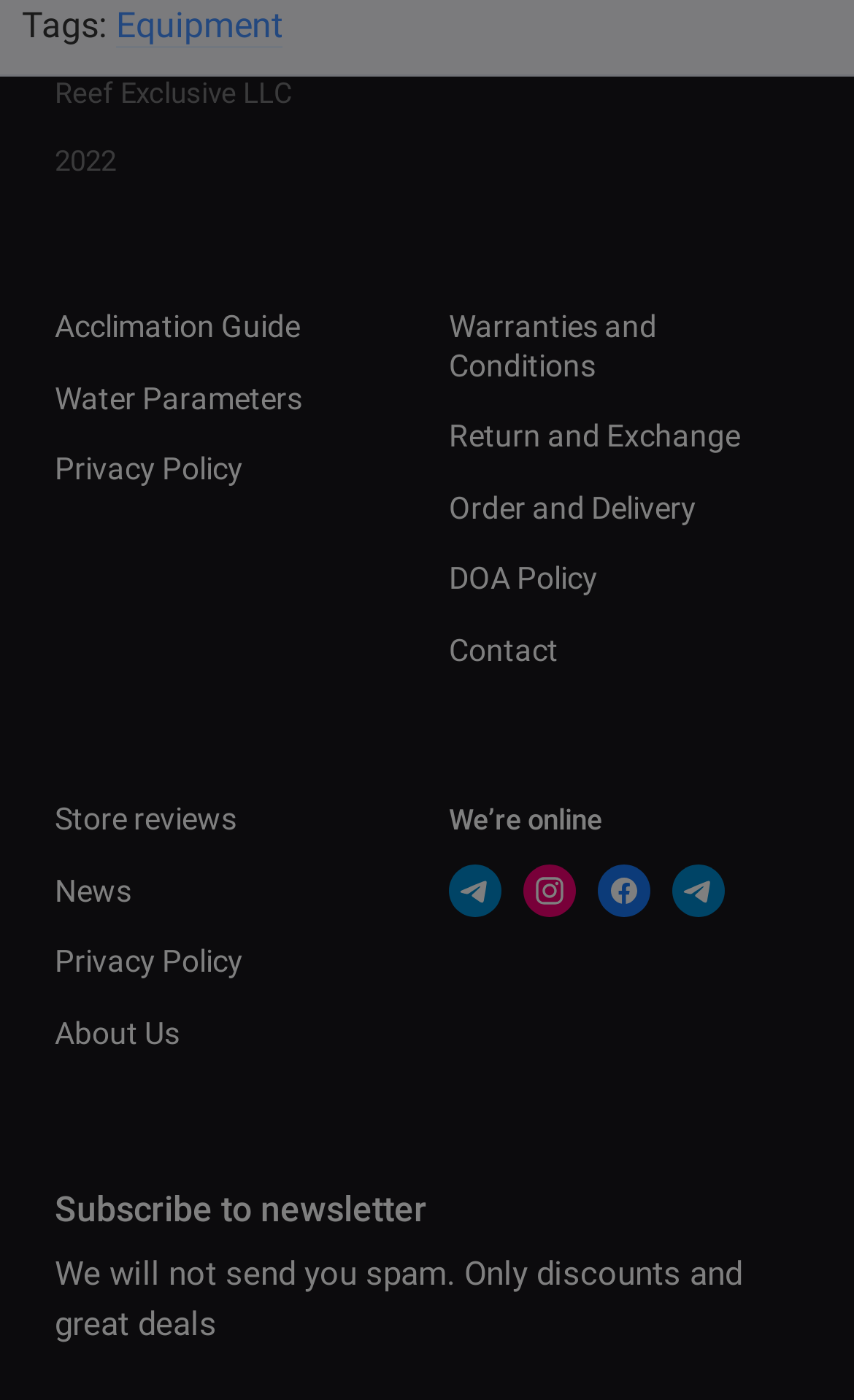Please respond to the question using a single word or phrase:
What is the purpose of the section with the text 'Subscribe to newsletter'?

To subscribe to newsletter